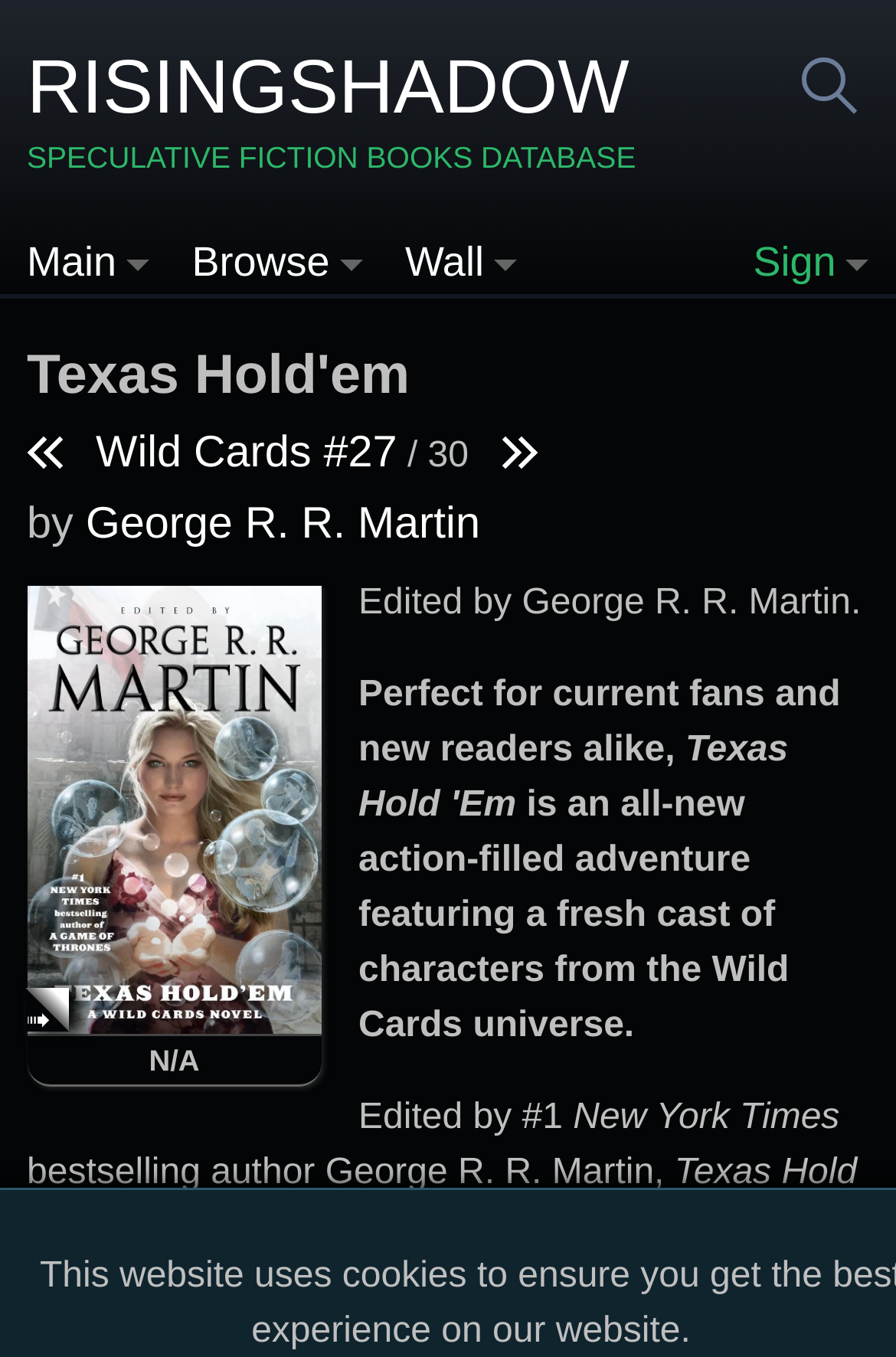Pinpoint the bounding box coordinates of the element that must be clicked to accomplish the following instruction: "Click on the link to RISINGSHADOW SPECULATIVE FICTION BOOKS DATABASE". The coordinates should be in the format of four float numbers between 0 and 1, i.e., [left, top, right, bottom].

[0.03, 0.032, 0.71, 0.137]